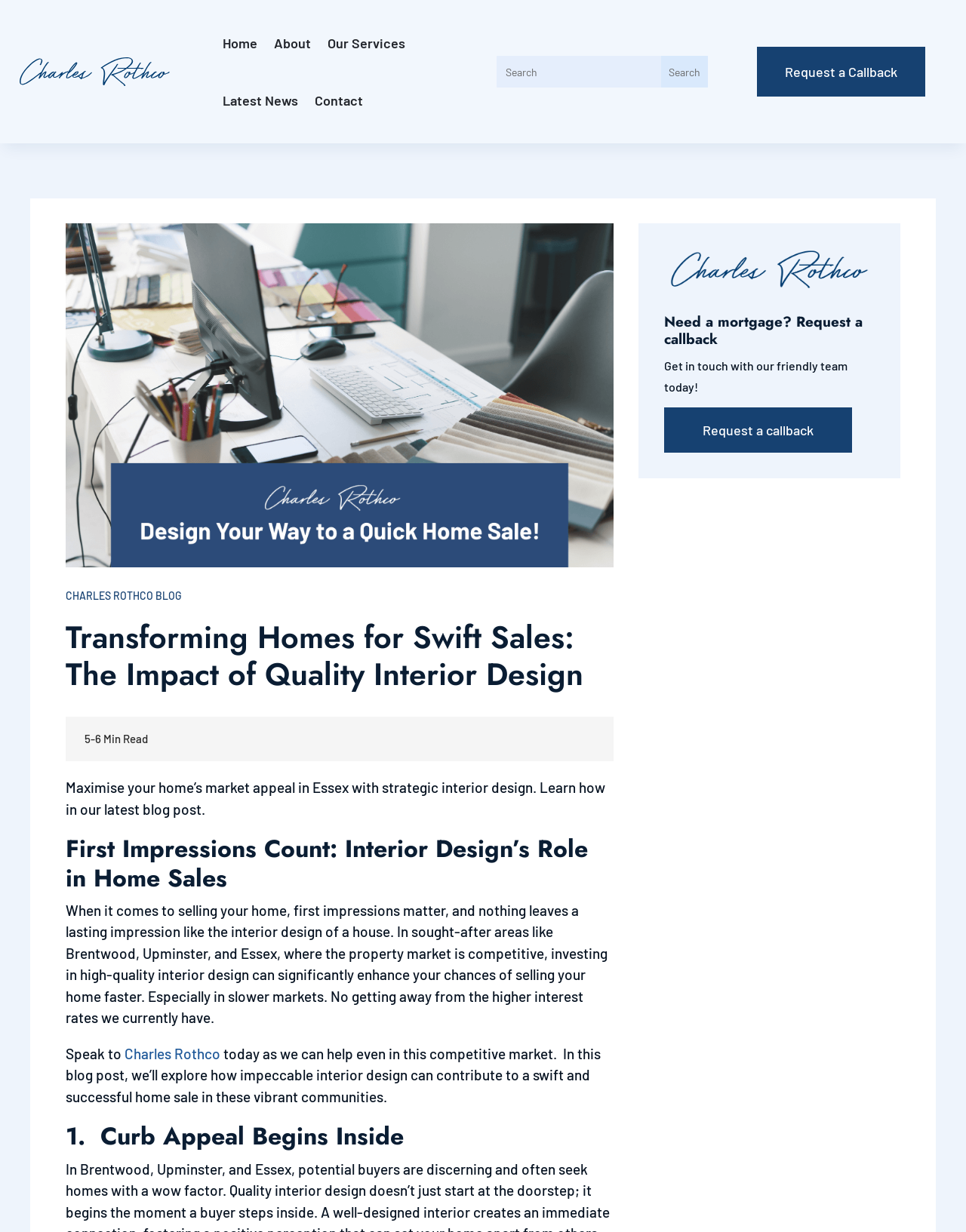Describe the entire webpage, focusing on both content and design.

This webpage is about Charles Rothco's expert guidance on selling homes quickly in Essex. At the top left, there is a link to "Charles Rothco Premium Property Mortgages" accompanied by an image. Next to it, there are navigation links to "Home", "About", "Our Services", "Latest News", and "Contact". 

On the right side, there is a search bar with a textbox and a search button. Below the navigation links, there is a prominent image related to interior design tips for a fast home sale in Essex. 

The main content of the webpage is a blog post titled "Transforming Homes for Swift Sales: The Impact of Quality Interior Design". The post has a brief summary and is divided into sections with headings, including "First Impressions Count: Interior Design’s Role in Home Sales" and "1. Curb Appeal Begins Inside". The text discusses the importance of interior design in selling homes quickly, especially in competitive markets like Essex.

On the right side, there is a call-to-action section with a heading "Need a mortgage? Request a callback" and a link to "Request a callback" with a brief text encouraging users to get in touch with the team.